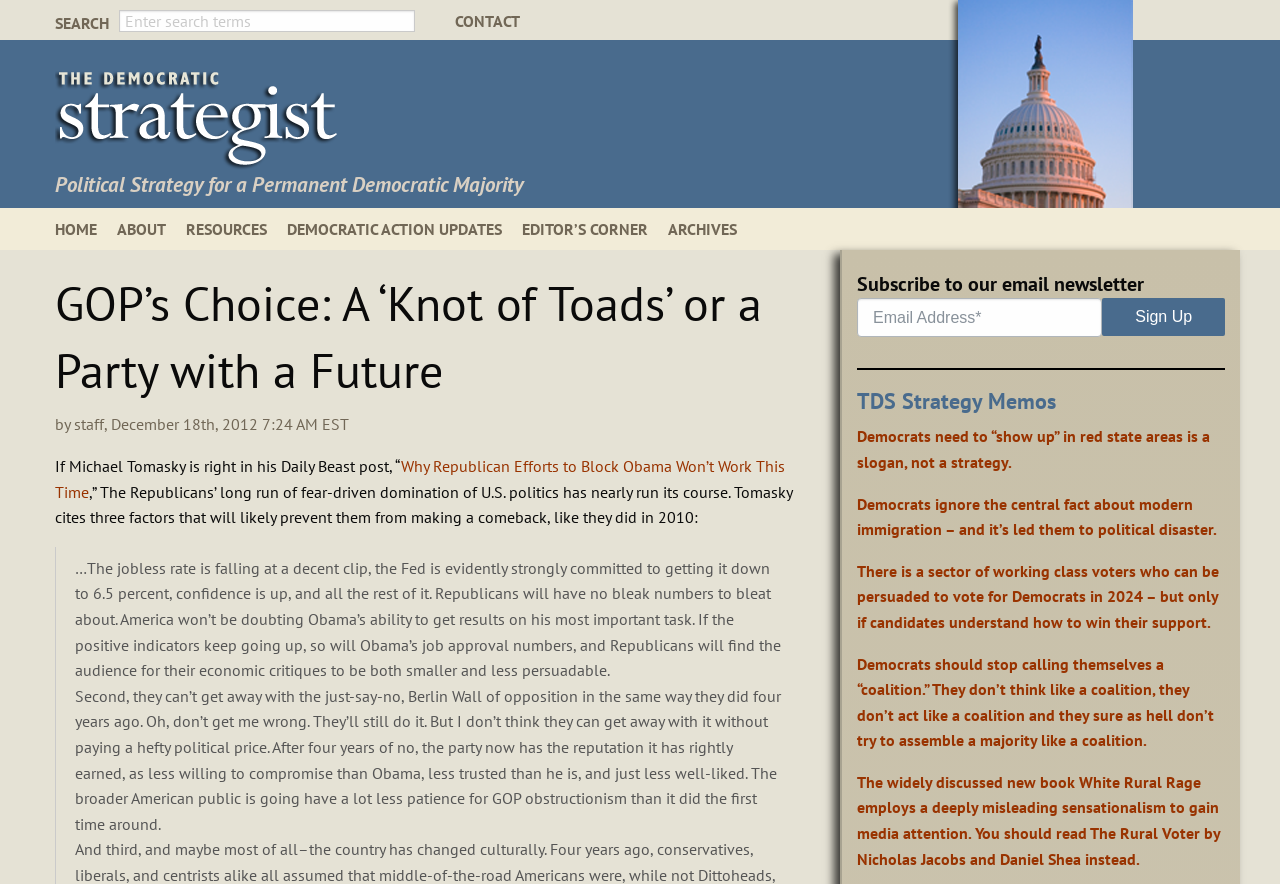Please determine the bounding box coordinates of the element's region to click for the following instruction: "Contact us".

[0.355, 0.01, 0.645, 0.037]